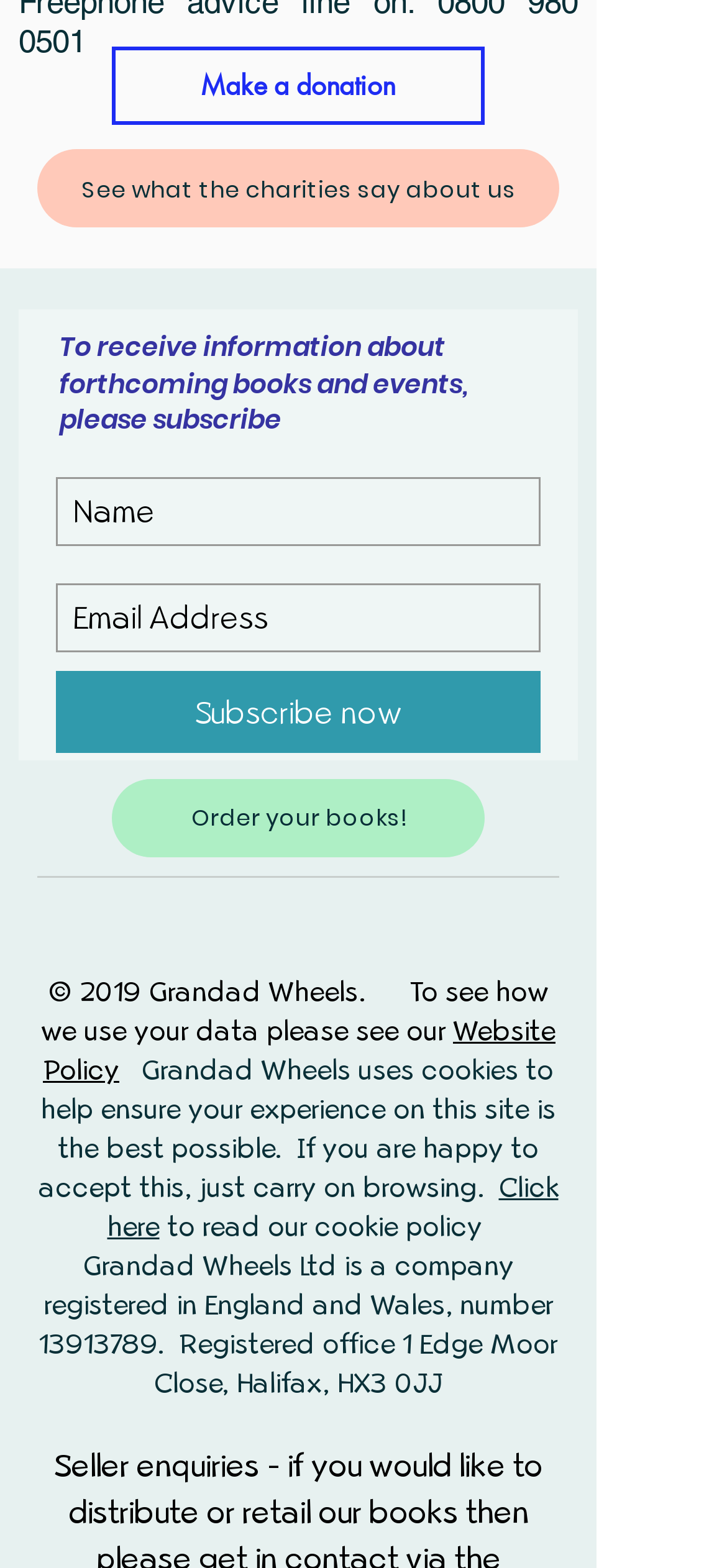Please pinpoint the bounding box coordinates for the region I should click to adhere to this instruction: "See what the charities say about us".

[0.051, 0.095, 0.769, 0.145]